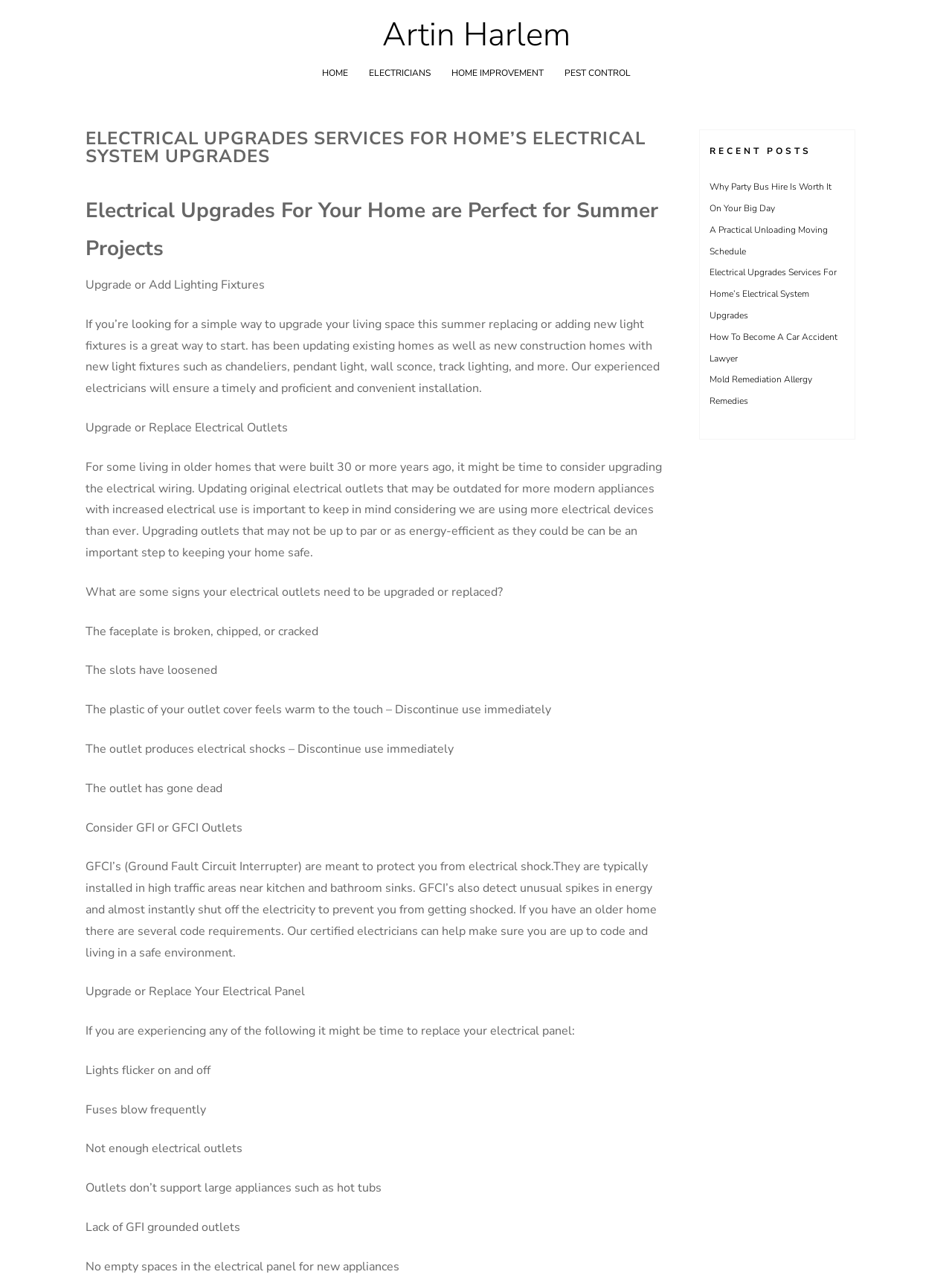Find the bounding box coordinates of the element I should click to carry out the following instruction: "Explore Feral Heart Productions".

None